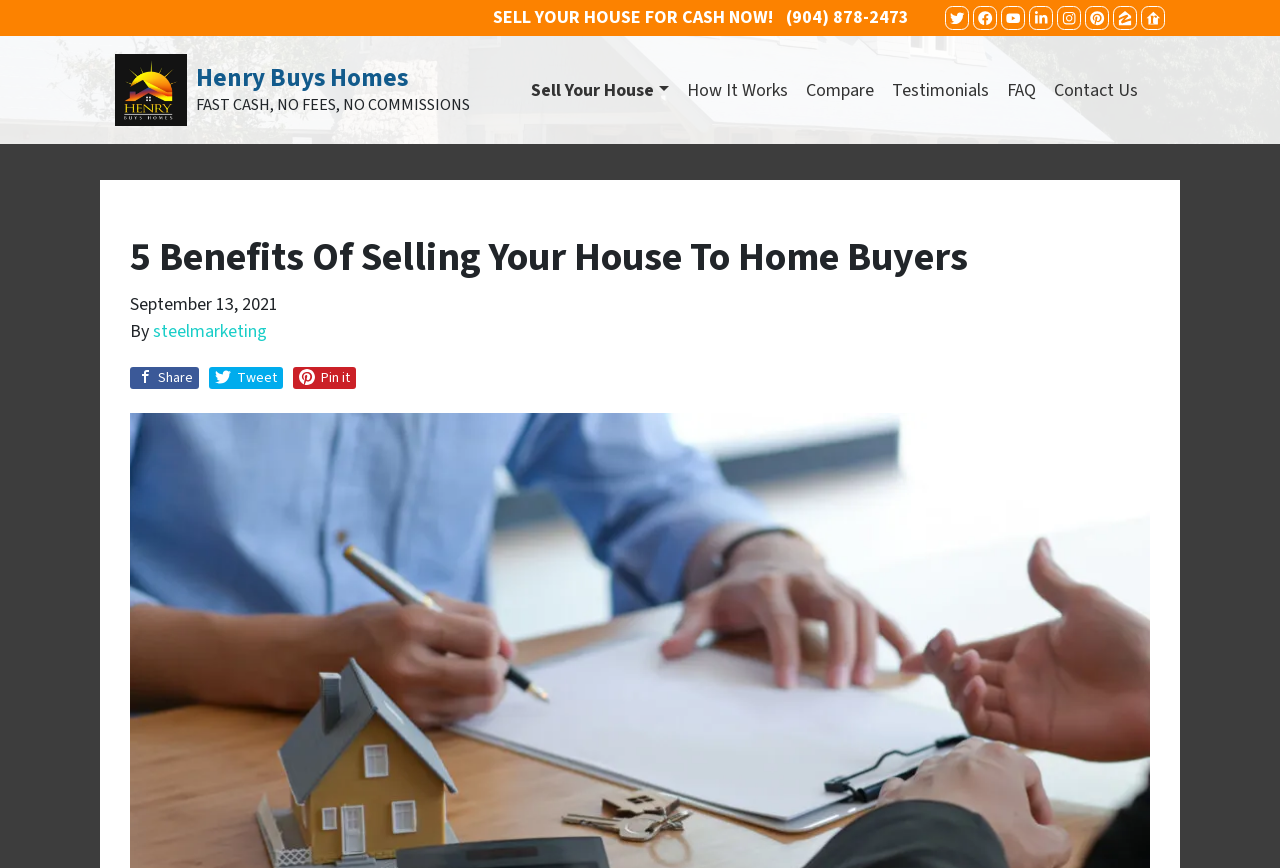Identify the bounding box coordinates of the element that should be clicked to fulfill this task: "Read the '5 Benefits Of Selling Your House To Home Buyers' article". The coordinates should be provided as four float numbers between 0 and 1, i.e., [left, top, right, bottom].

[0.102, 0.27, 0.898, 0.324]